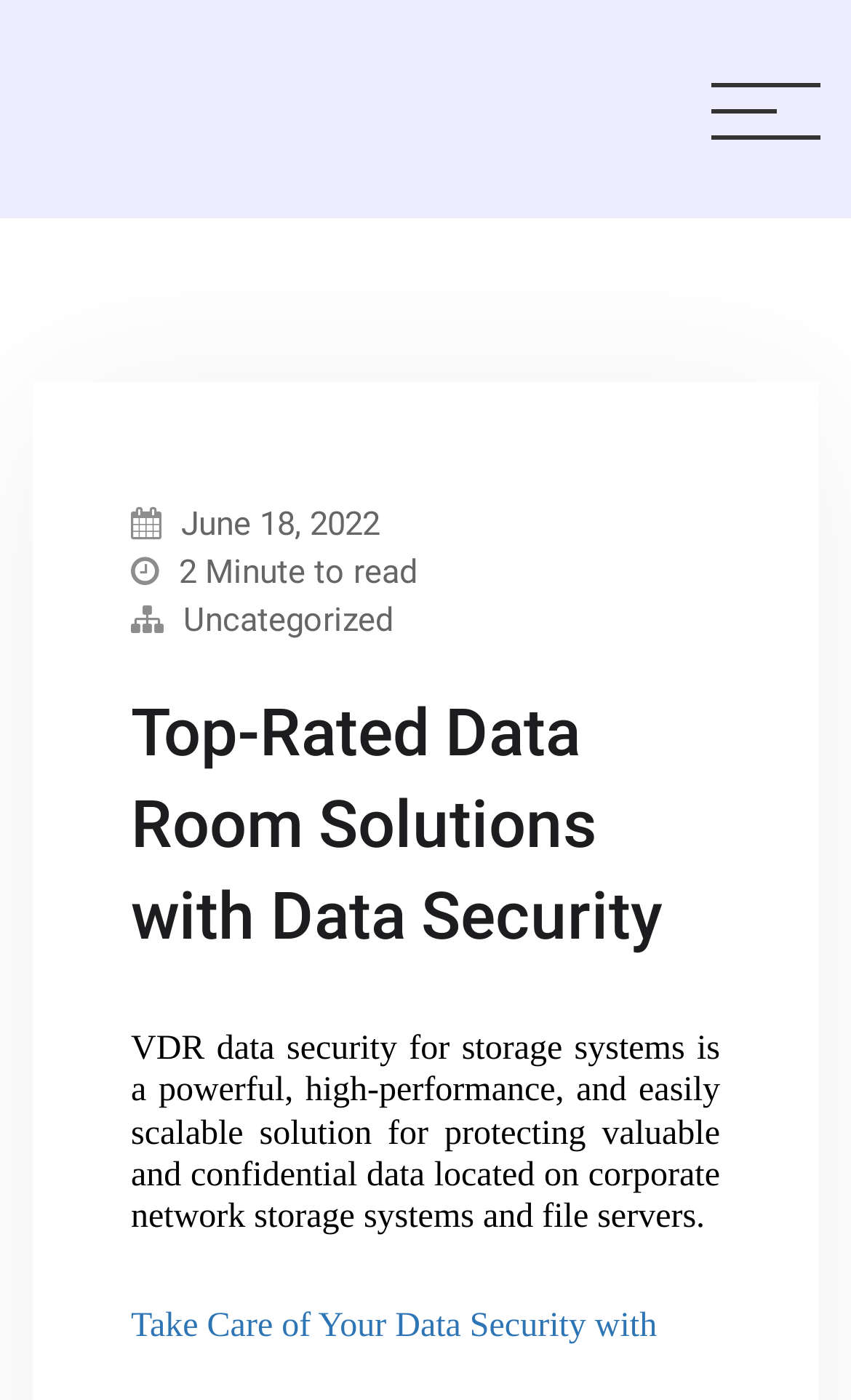Please provide the bounding box coordinates for the UI element as described: "Uncategorized". The coordinates must be four floats between 0 and 1, represented as [left, top, right, bottom].

[0.215, 0.428, 0.462, 0.456]